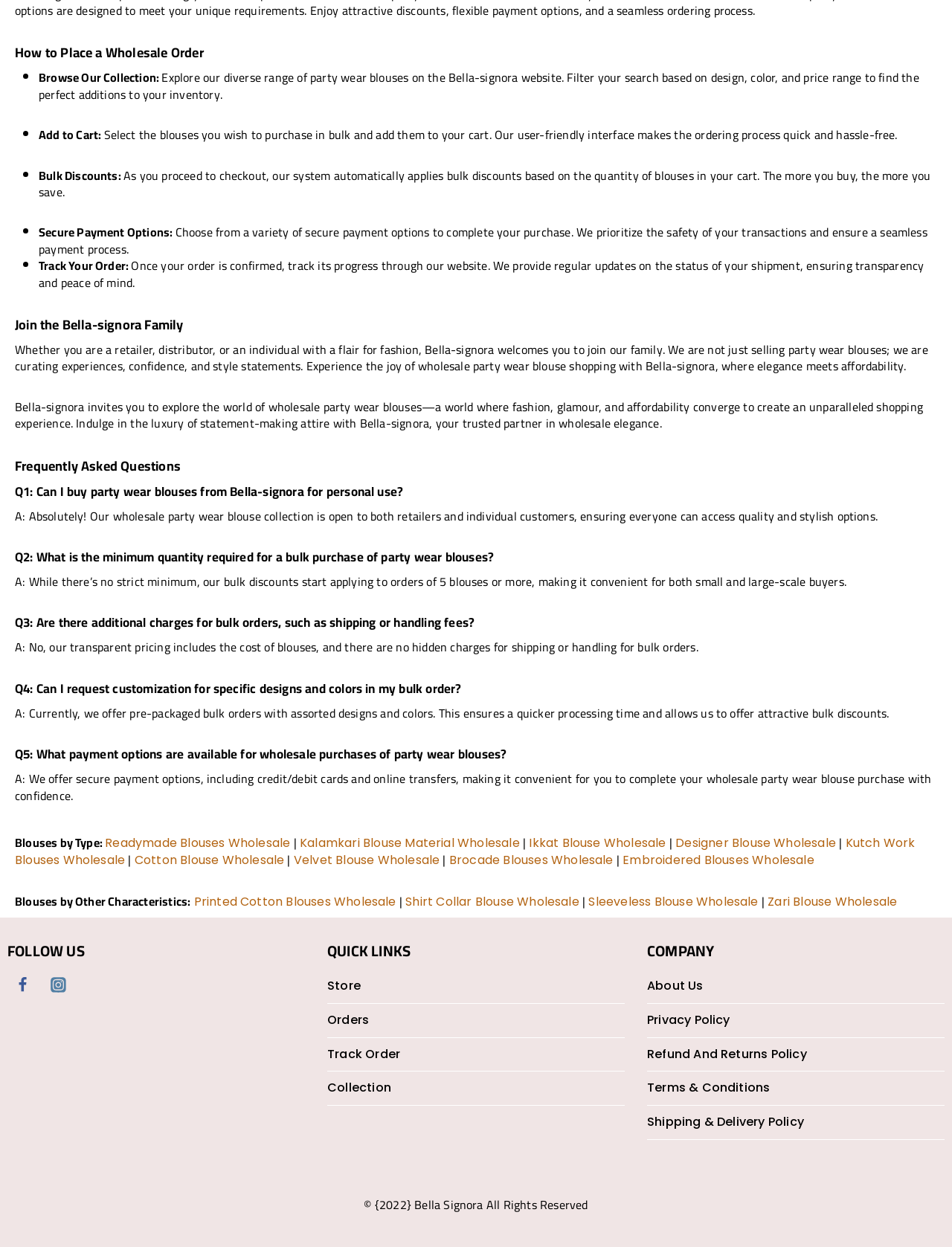Please locate the bounding box coordinates of the element that should be clicked to complete the given instruction: "View the 'Collection'".

[0.344, 0.86, 0.656, 0.887]